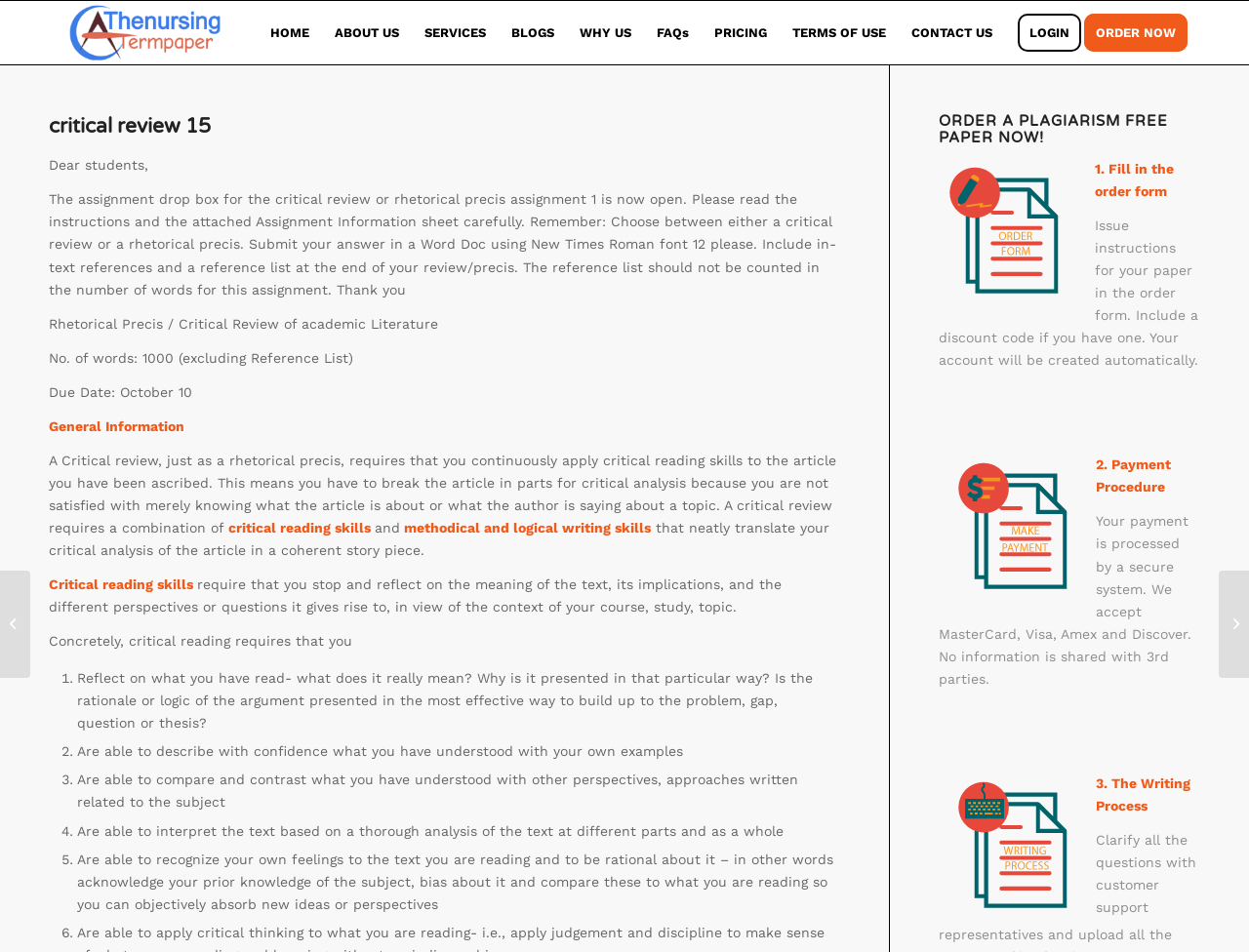Use a single word or phrase to respond to the question:
How many words are required for the assignment?

1000